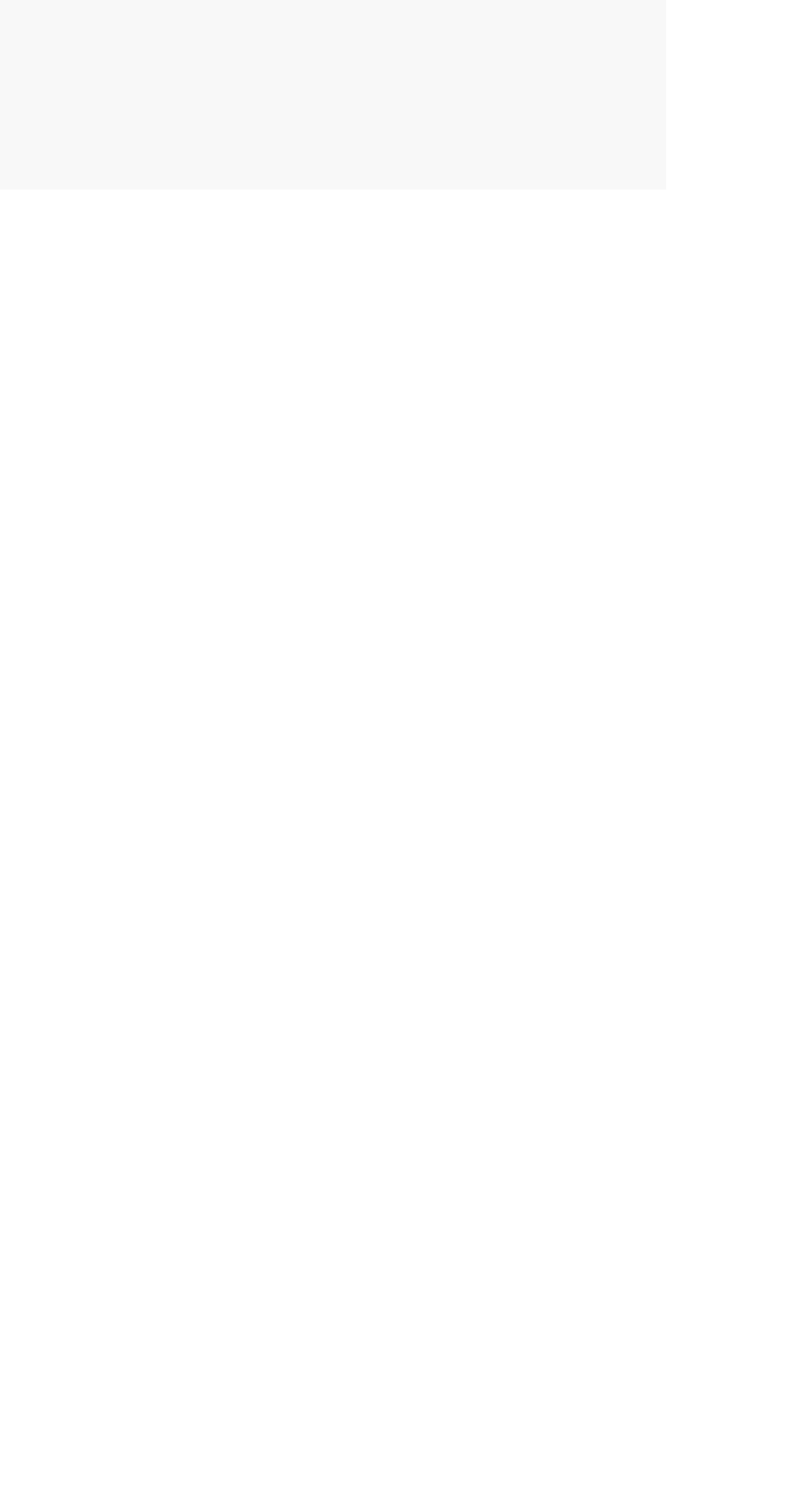Locate the bounding box coordinates of the item that should be clicked to fulfill the instruction: "Click the FrontRunnerHC logo".

[0.151, 0.181, 0.667, 0.23]